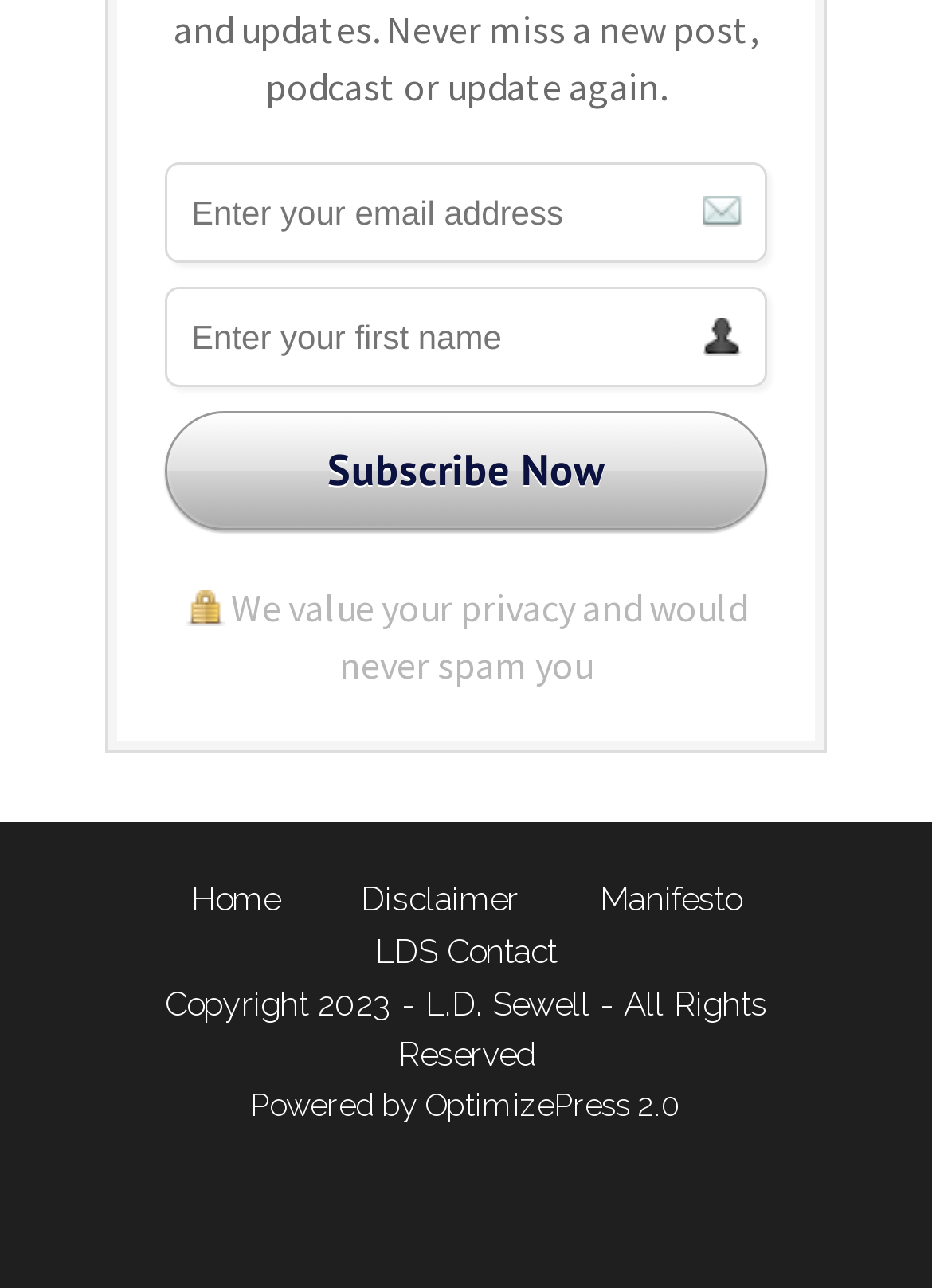Please determine the bounding box coordinates of the element's region to click for the following instruction: "Contact LDS".

[0.403, 0.724, 0.597, 0.753]